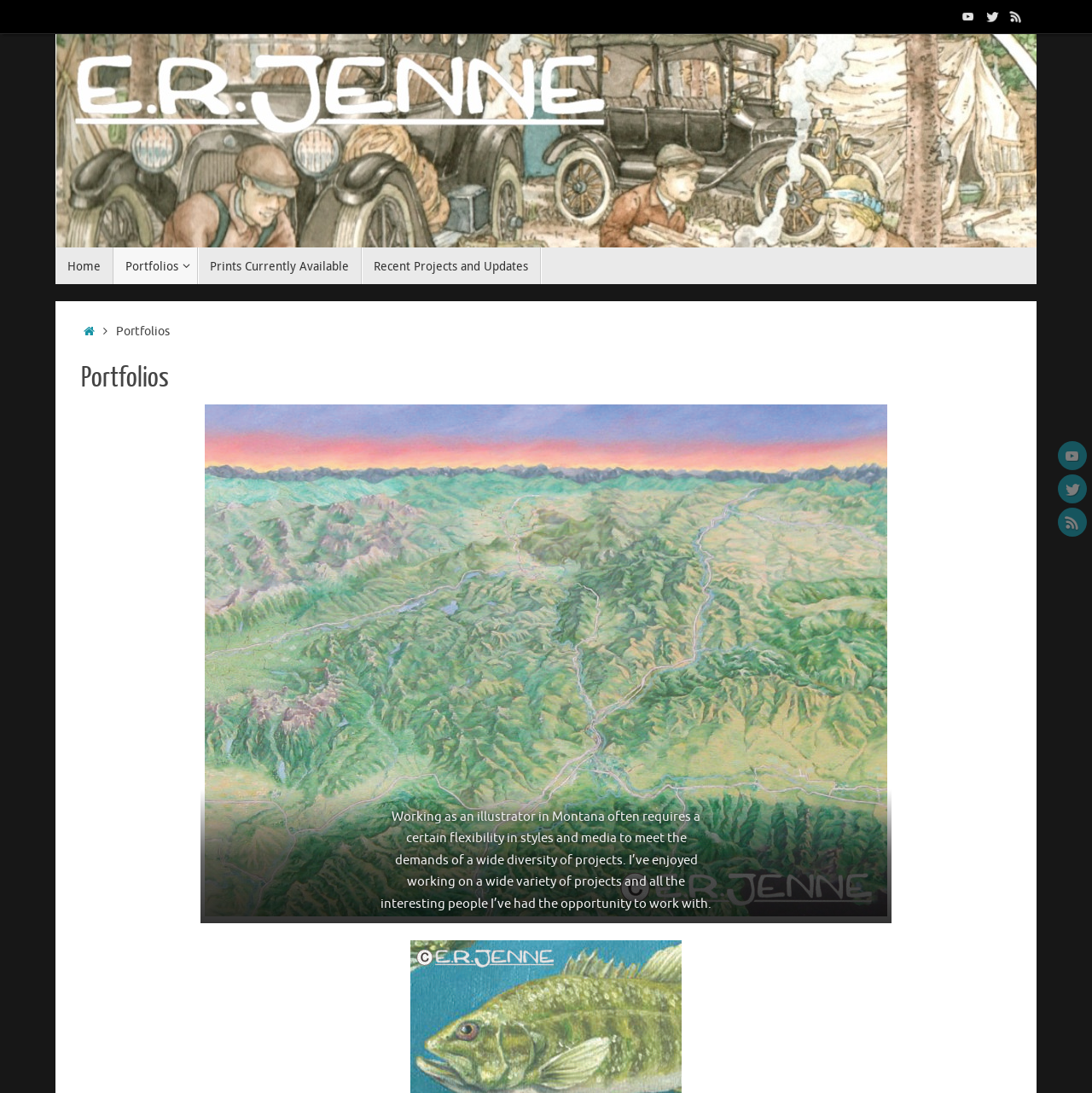Using the description "Prints Currently Available", locate and provide the bounding box of the UI element.

[0.182, 0.226, 0.332, 0.26]